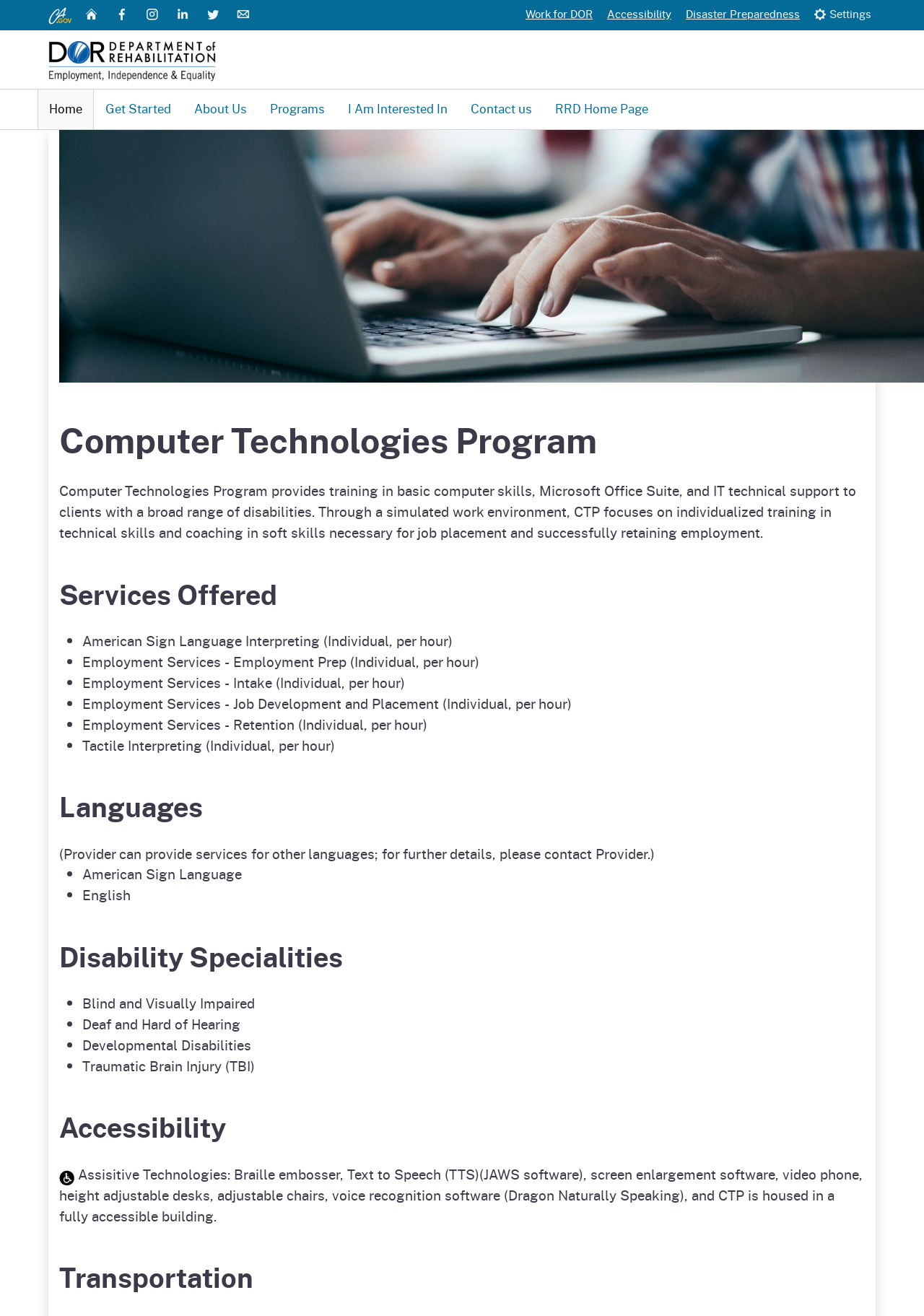Mark the bounding box of the element that matches the following description: "Home".

[0.092, 0.003, 0.109, 0.018]